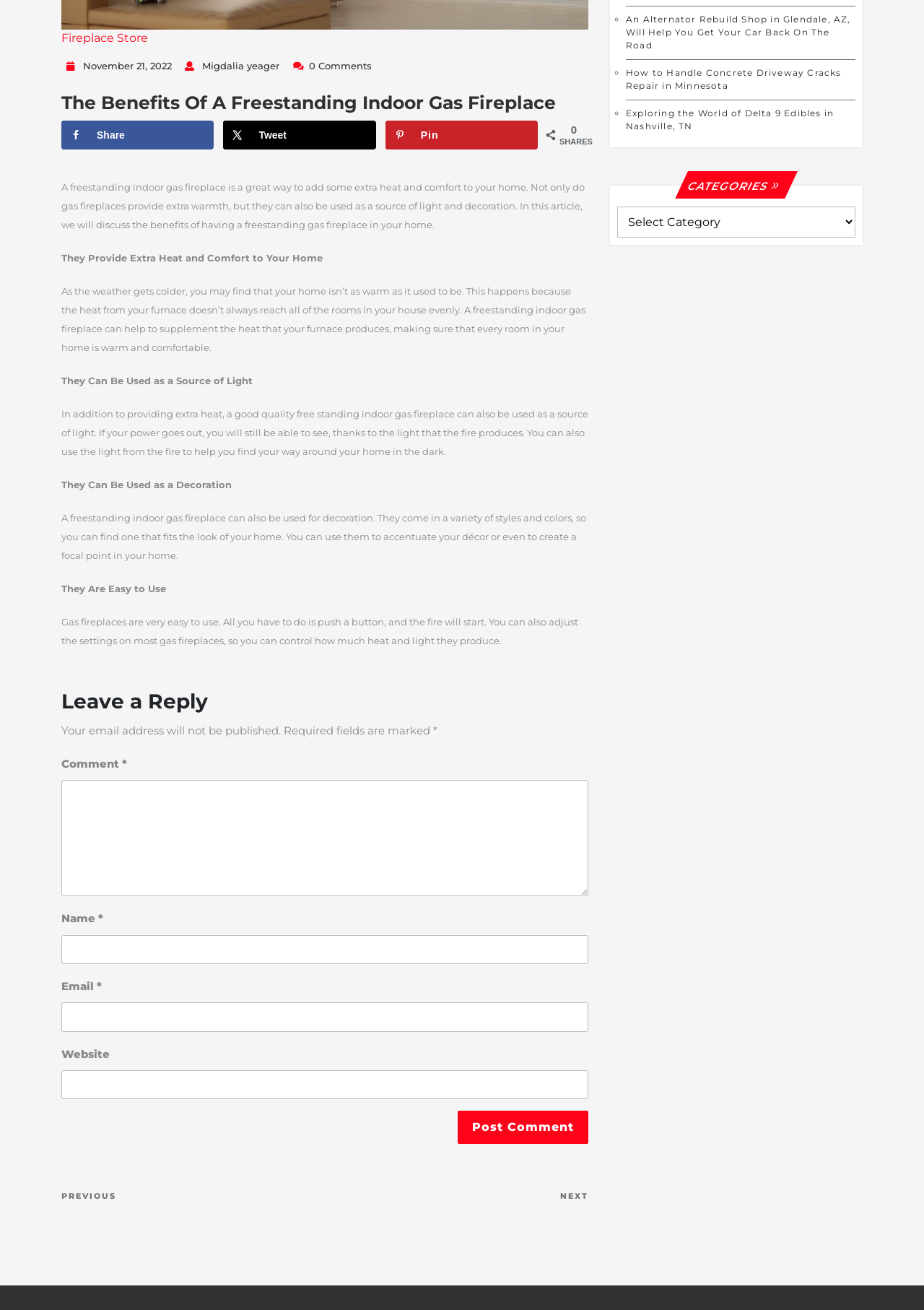Given the element description "name="submit" value="Post Comment"" in the screenshot, predict the bounding box coordinates of that UI element.

[0.495, 0.848, 0.637, 0.873]